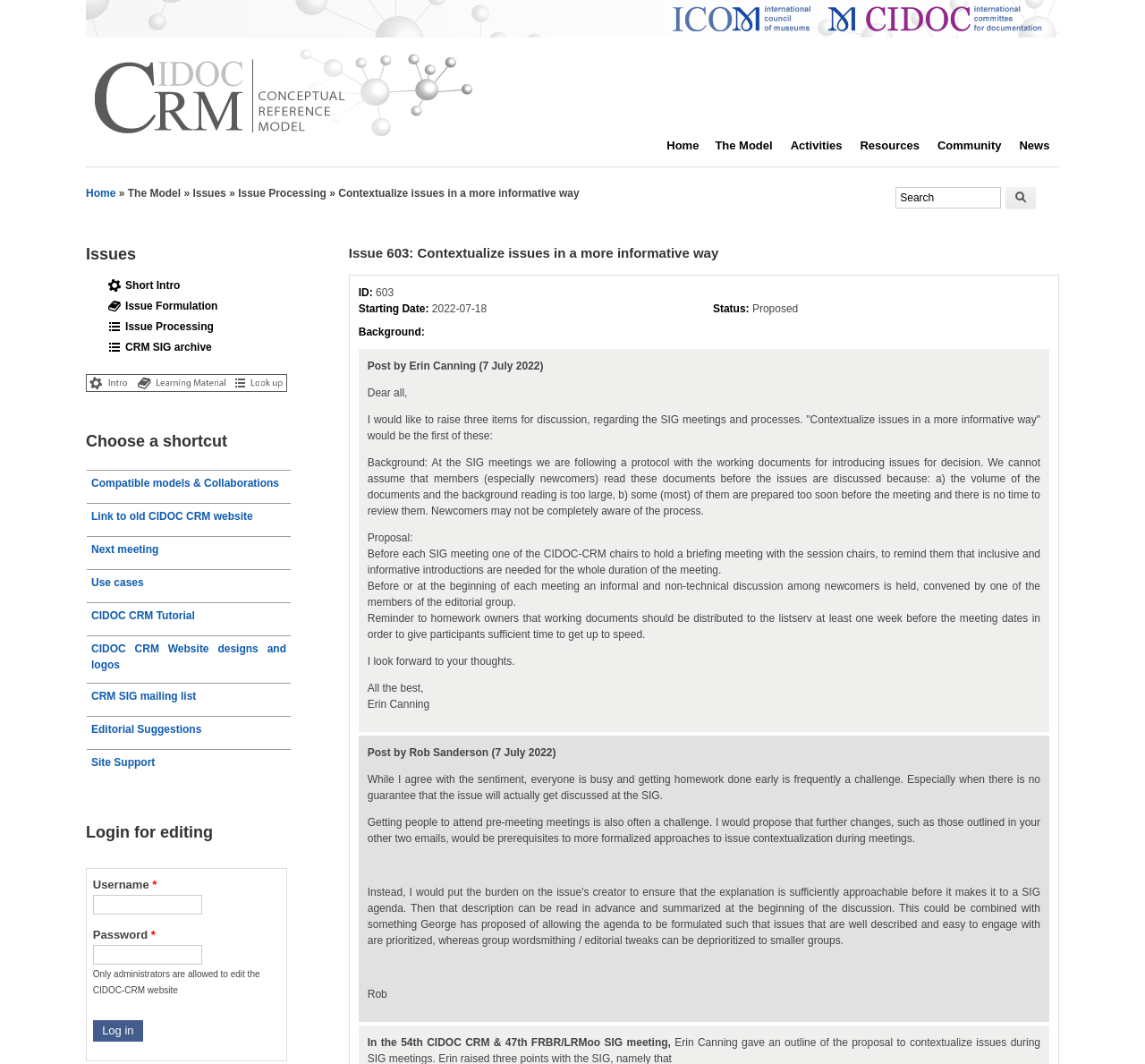What is the name of the issue being discussed?
Look at the image and provide a detailed response to the question.

I found the answer by looking at the heading 'Issue 603: Contextualize issues in a more informative way' which is a subheading of the main content.